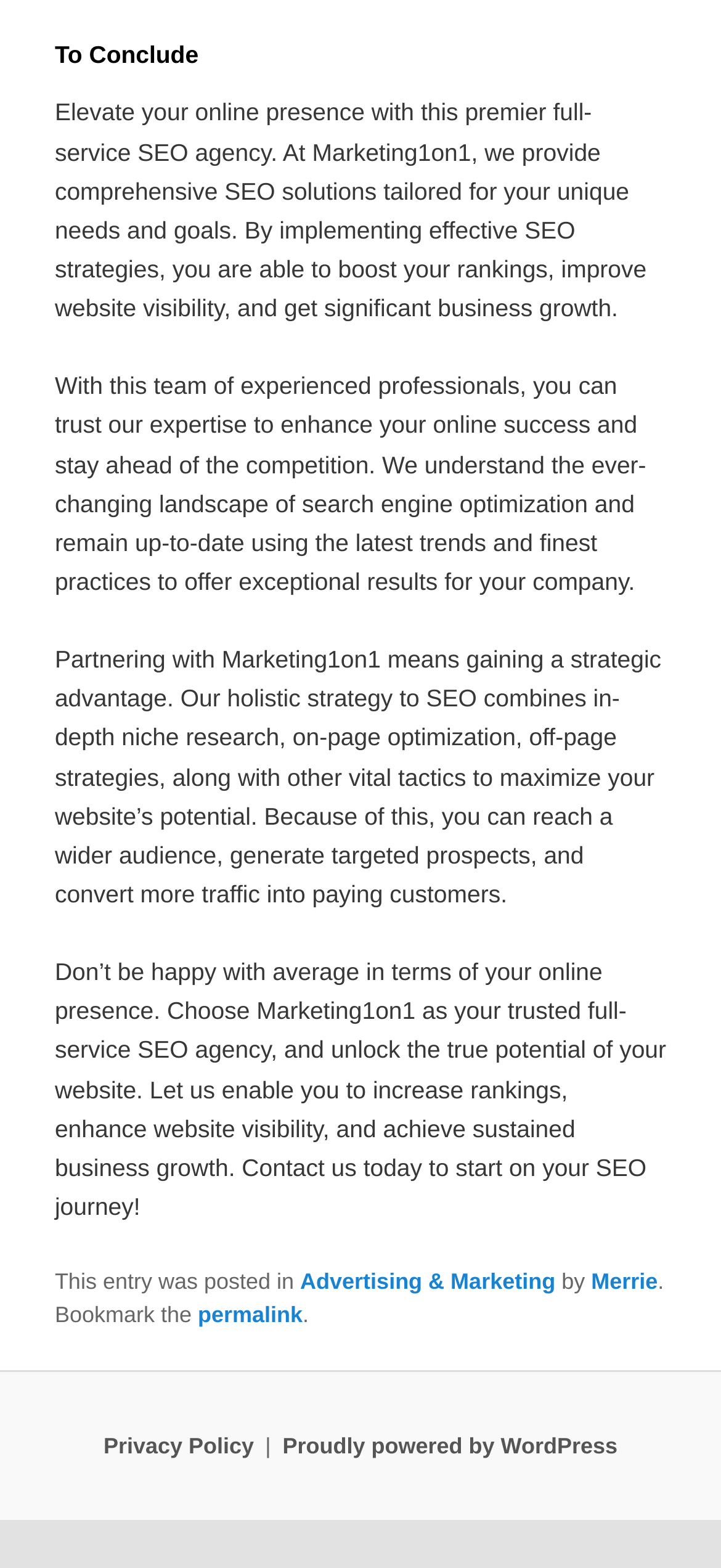Answer the question with a brief word or phrase:
What is the platform used to power the website?

WordPress